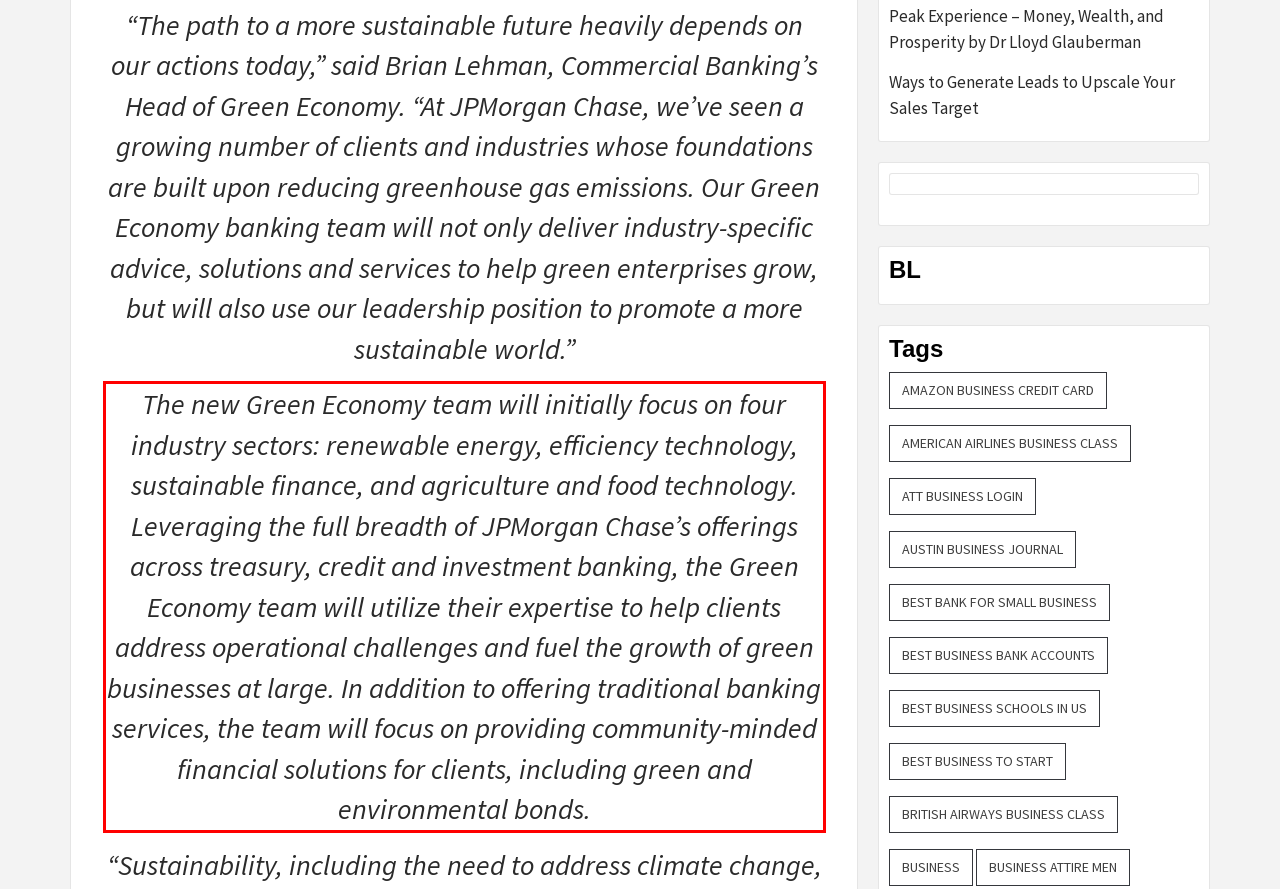Please identify and extract the text content from the UI element encased in a red bounding box on the provided webpage screenshot.

The new Green Economy team will initially focus on four industry sectors: renewable energy, efficiency technology, sustainable finance, and agriculture and food technology. Leveraging the full breadth of JPMorgan Chase’s offerings across treasury, credit and investment banking, the Green Economy team will utilize their expertise to help clients address operational challenges and fuel the growth of green businesses at large. In addition to offering traditional banking services, the team will focus on providing community-minded financial solutions for clients, including green and environmental bonds.